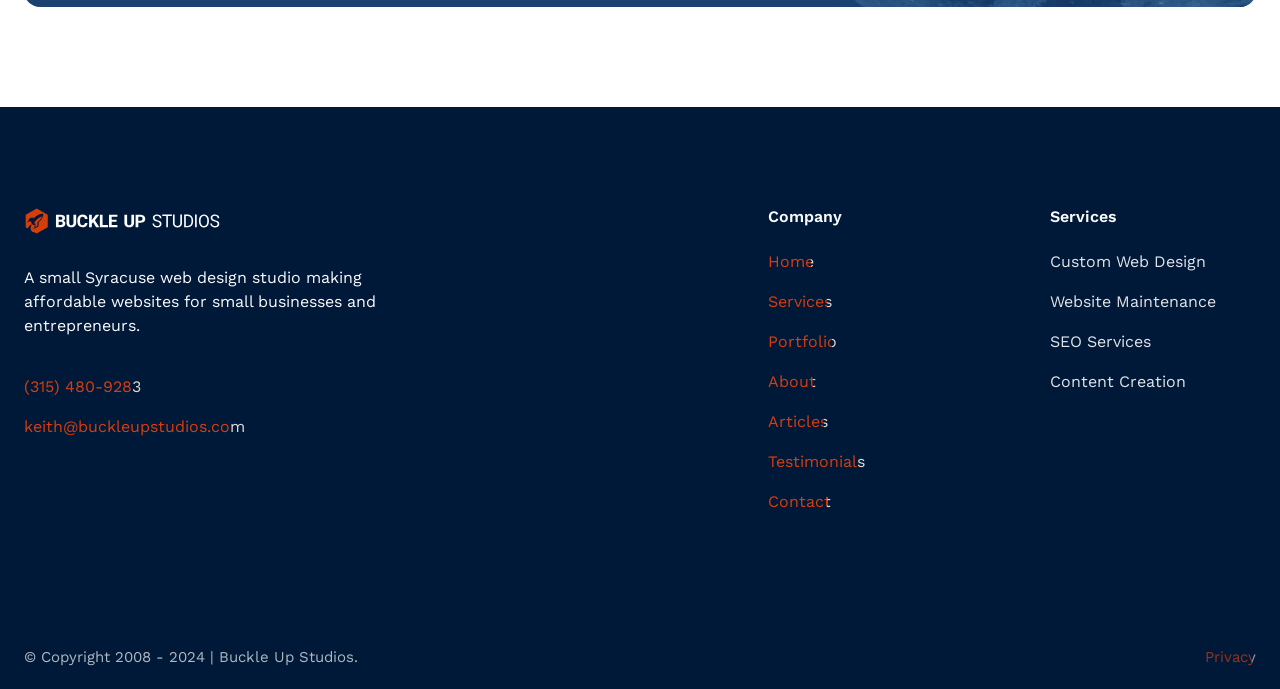What is the last menu item in the top-right navigation?
Could you answer the question with a detailed and thorough explanation?

I found the last menu item by looking at the link elements located at the top-right section of the webpage, which are part of the navigation menu. The last item is 'Contact', located below 'Testimonials' and 'Articles'.